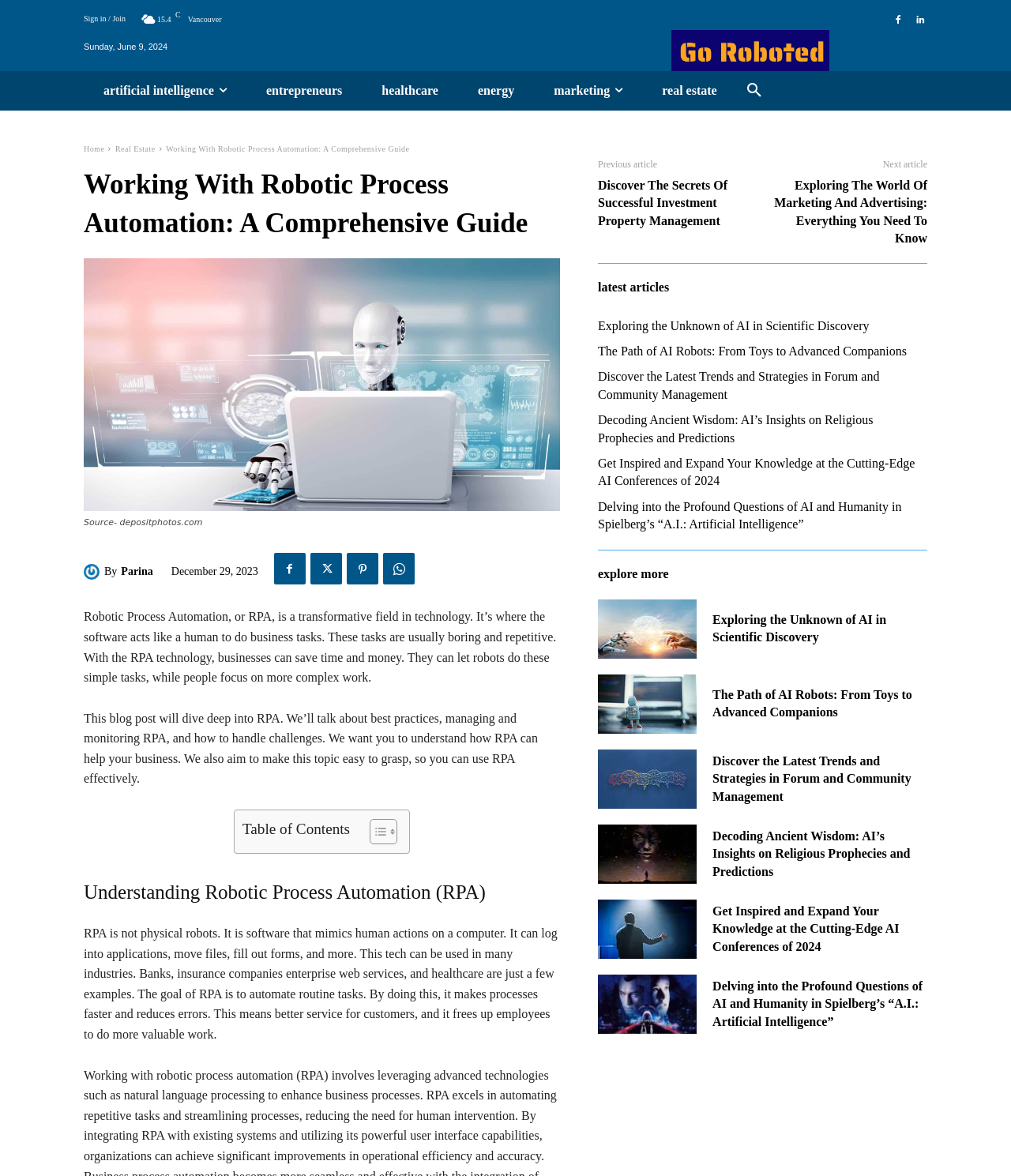Who is the author of this blog post?
Please provide a comprehensive answer to the question based on the webpage screenshot.

The author of this blog post is Parina, as indicated by the link 'Parina' and the image 'Parina' below the heading 'Working With Robotic Process Automation: A Comprehensive Guide'.